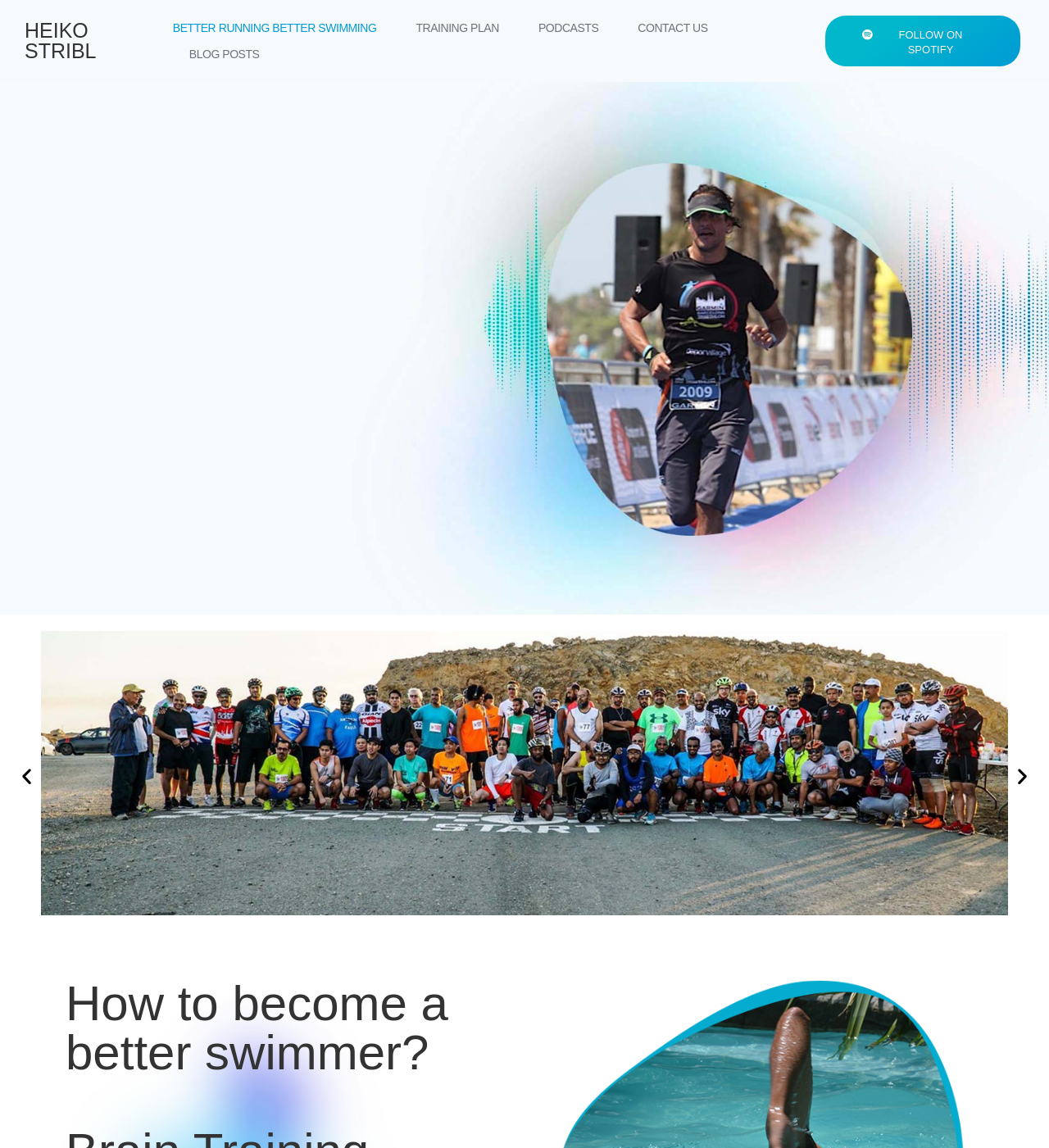What is the podcast platform mentioned on the webpage?
Using the information from the image, provide a comprehensive answer to the question.

The webpage has a link element with the text 'FOLLOW ON SPOTIFY' which suggests that the podcast platform mentioned on the webpage is Spotify.